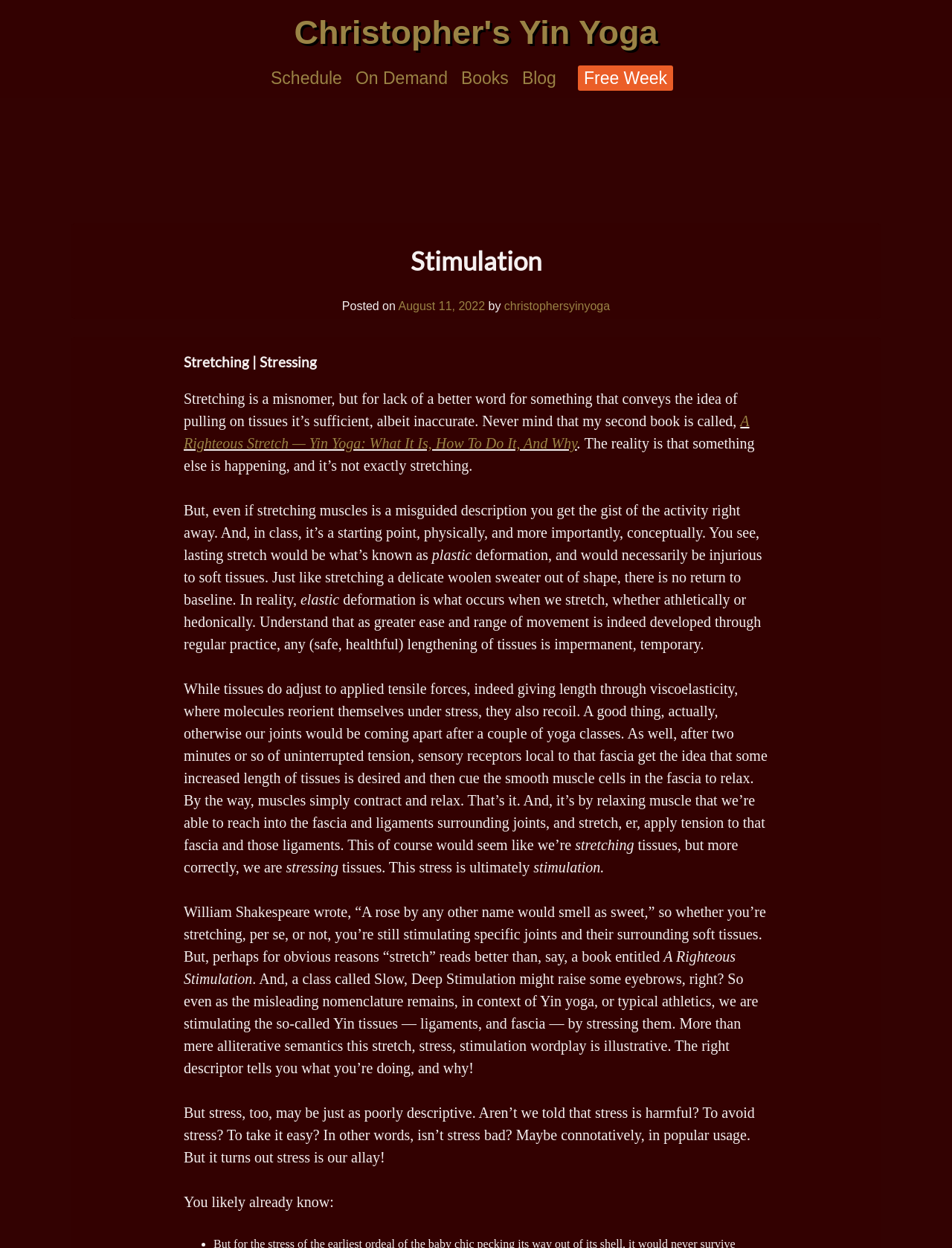What is the concept described as 'misnomer' in the post?
Examine the screenshot and reply with a single word or phrase.

Stretching